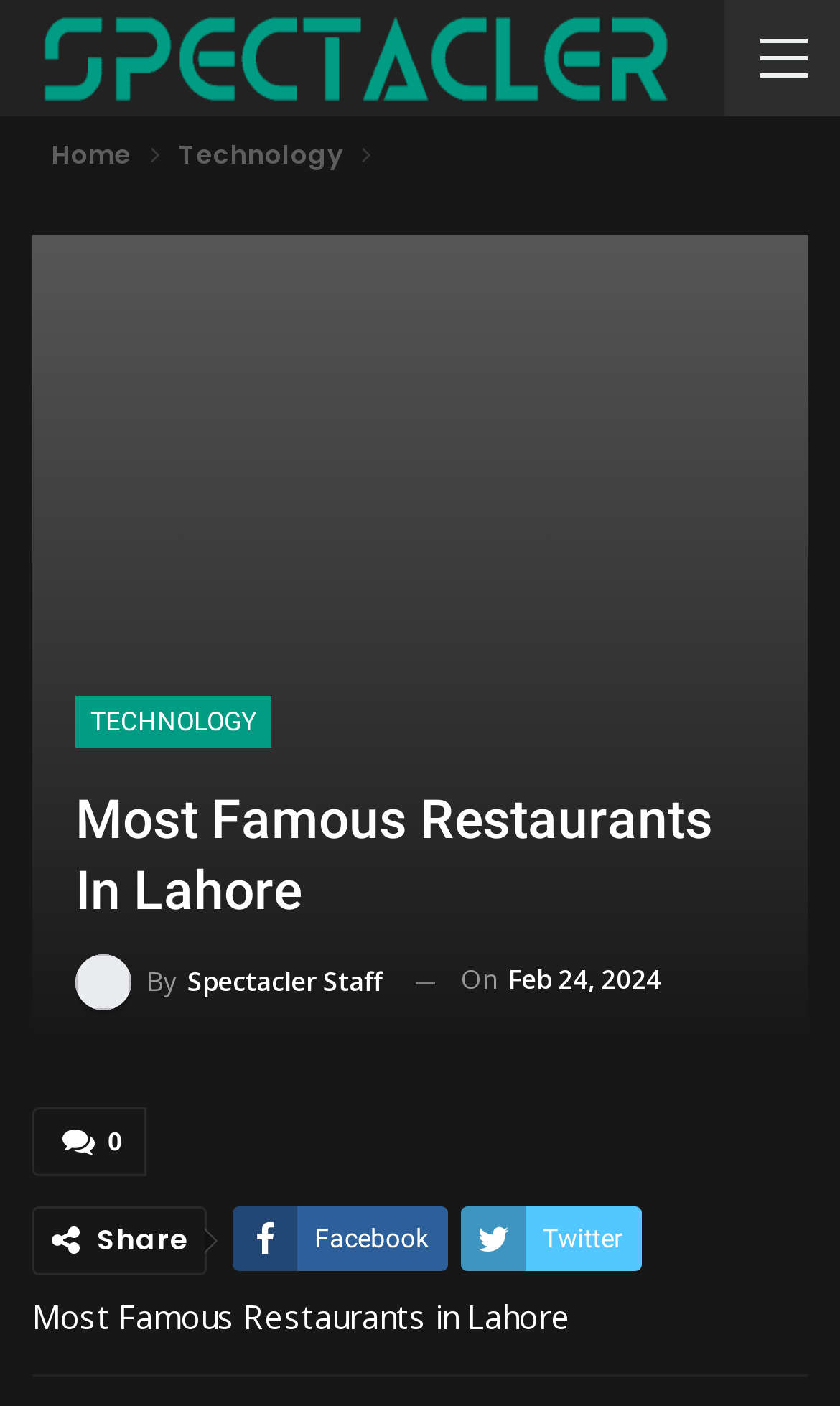Identify the bounding box coordinates for the element you need to click to achieve the following task: "read article by Spectacler Staff". Provide the bounding box coordinates as four float numbers between 0 and 1, in the form [left, top, right, bottom].

[0.09, 0.678, 0.456, 0.719]